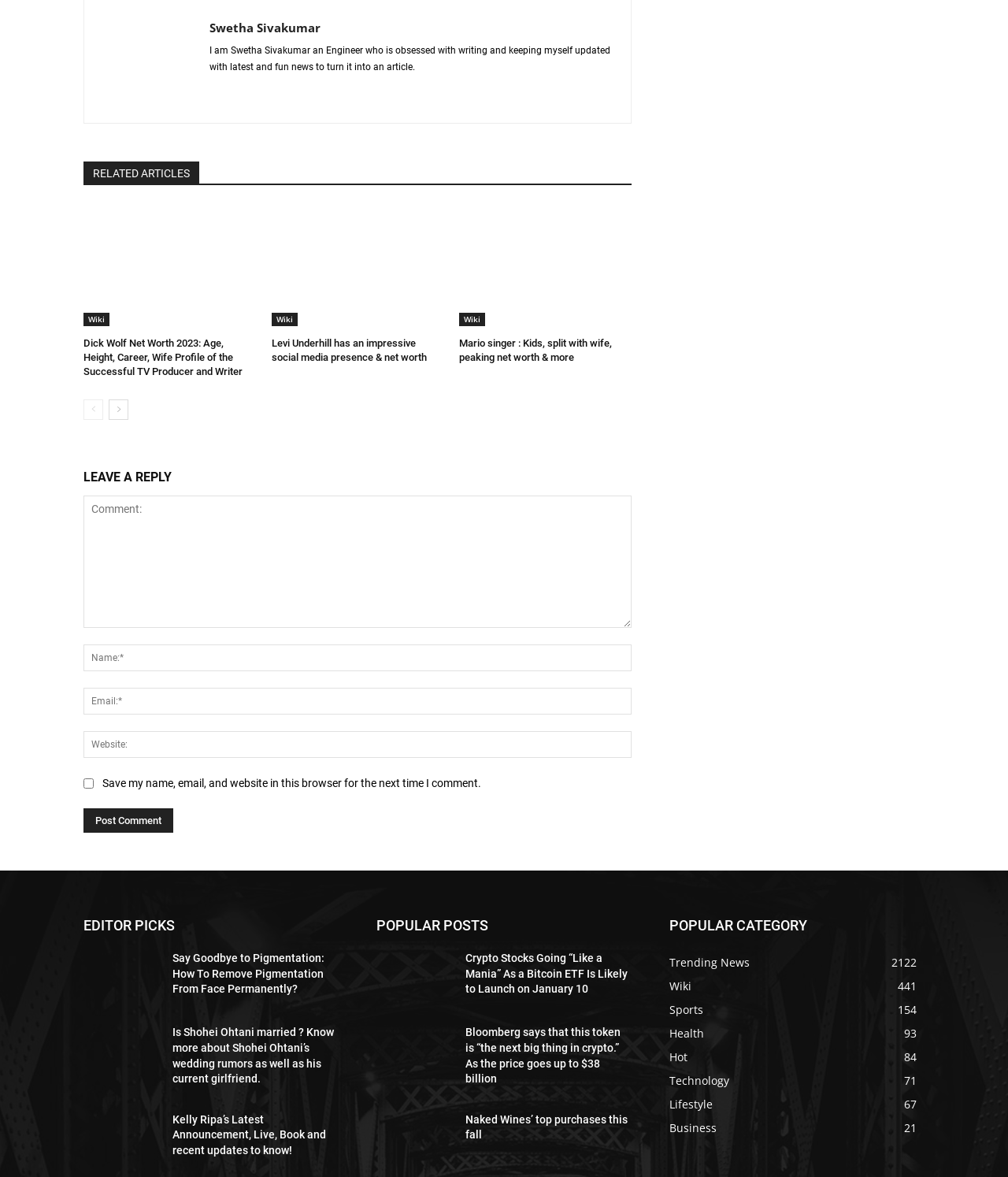Using the provided element description, identify the bounding box coordinates as (top-left x, top-left y, bottom-right x, bottom-right y). Ensure all values are between 0 and 1. Description: input value="Email *" aria-describedby="email-notes" name="email"

None